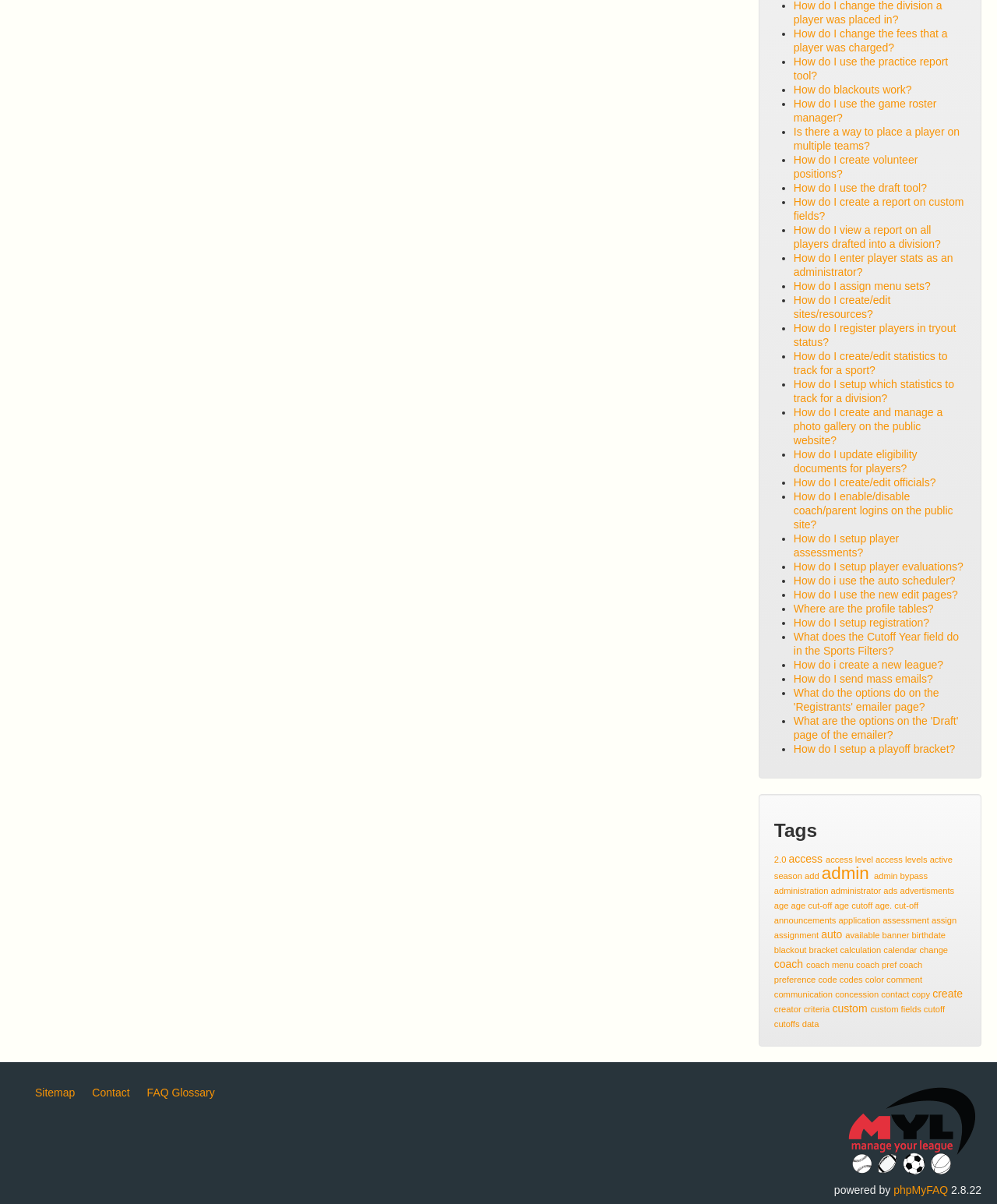Extract the bounding box coordinates for the HTML element that matches this description: "active season". The coordinates should be four float numbers between 0 and 1, i.e., [left, top, right, bottom].

[0.776, 0.71, 0.955, 0.731]